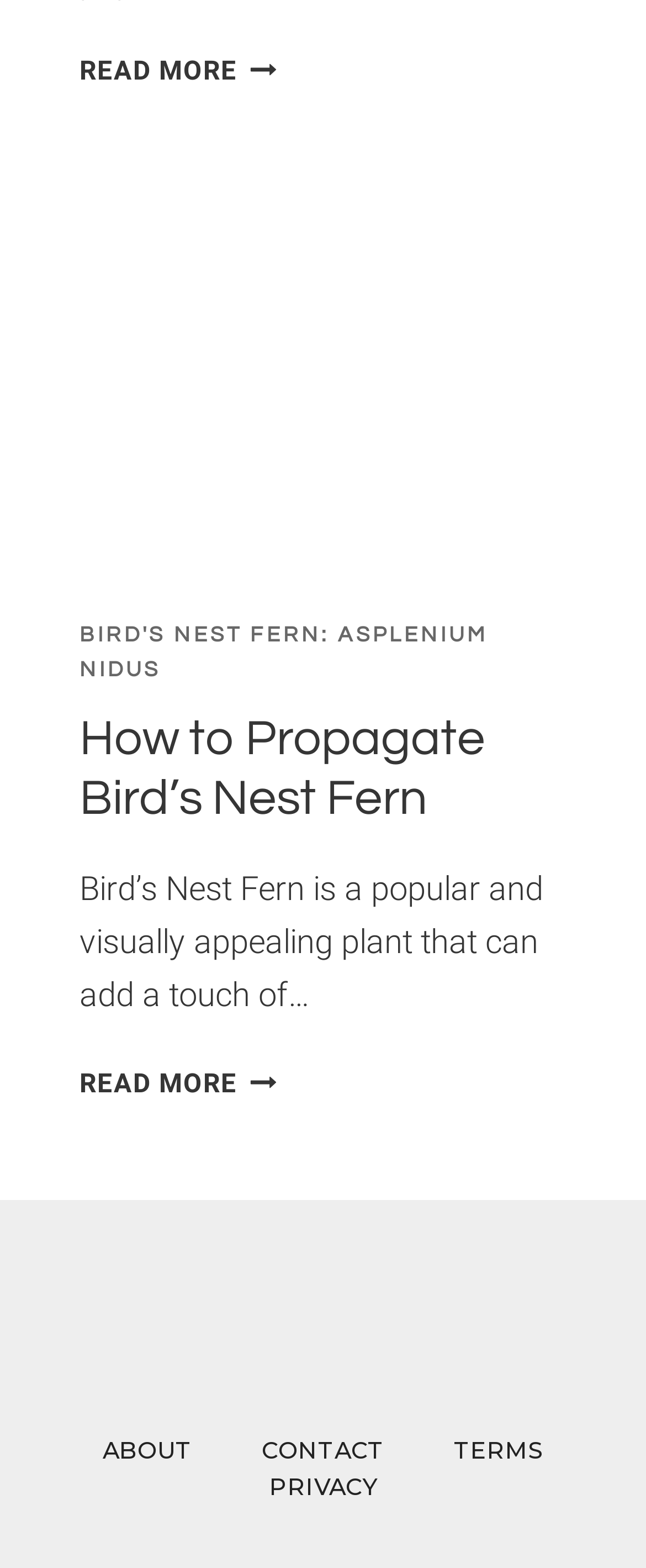Predict the bounding box coordinates of the area that should be clicked to accomplish the following instruction: "Learn how to propagate bird's nest fern". The bounding box coordinates should consist of four float numbers between 0 and 1, i.e., [left, top, right, bottom].

[0.062, 0.128, 0.938, 0.369]